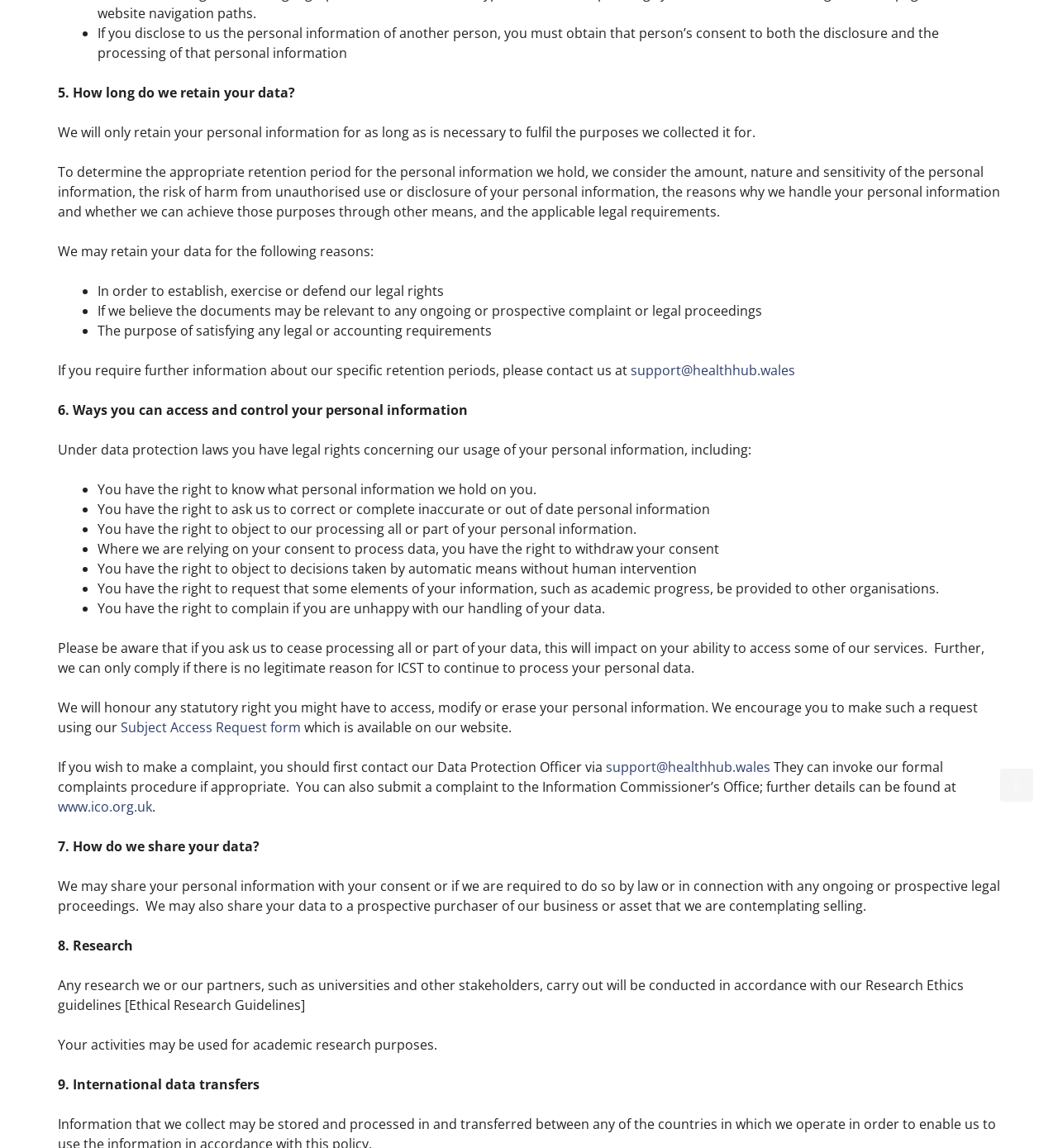What is the purpose of retaining personal information?
Please provide a single word or phrase as your answer based on the image.

To fulfill purposes